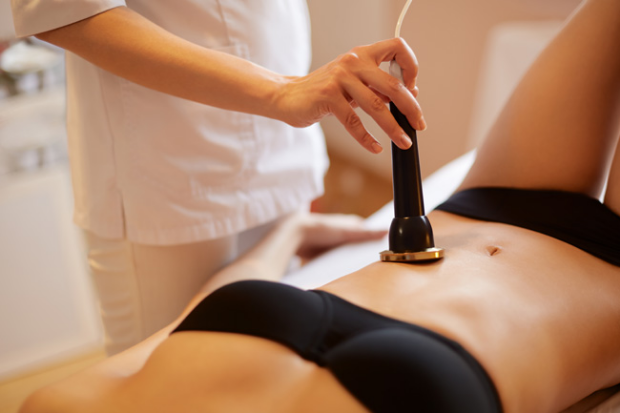Utilize the details in the image to give a detailed response to the question: What is the purpose of the laser device?

The handheld laser device is being used to break down fat cells, which is a key aspect of the non-invasive body contouring procedure, utilizing controlled heat to target subcutaneous fat and promote effective body sculpting.